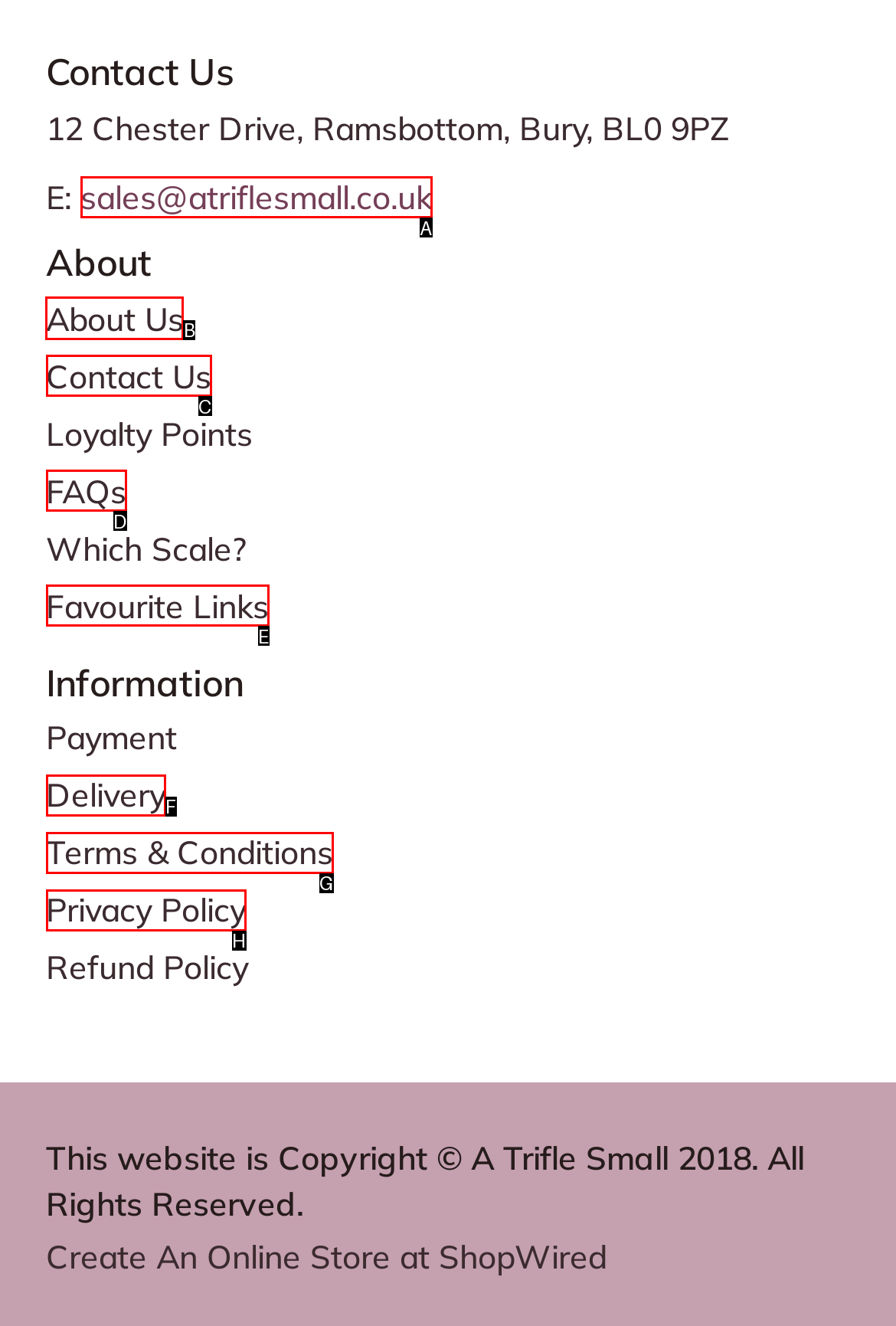Select the letter of the UI element you need to click to complete this task: go to about us page.

B